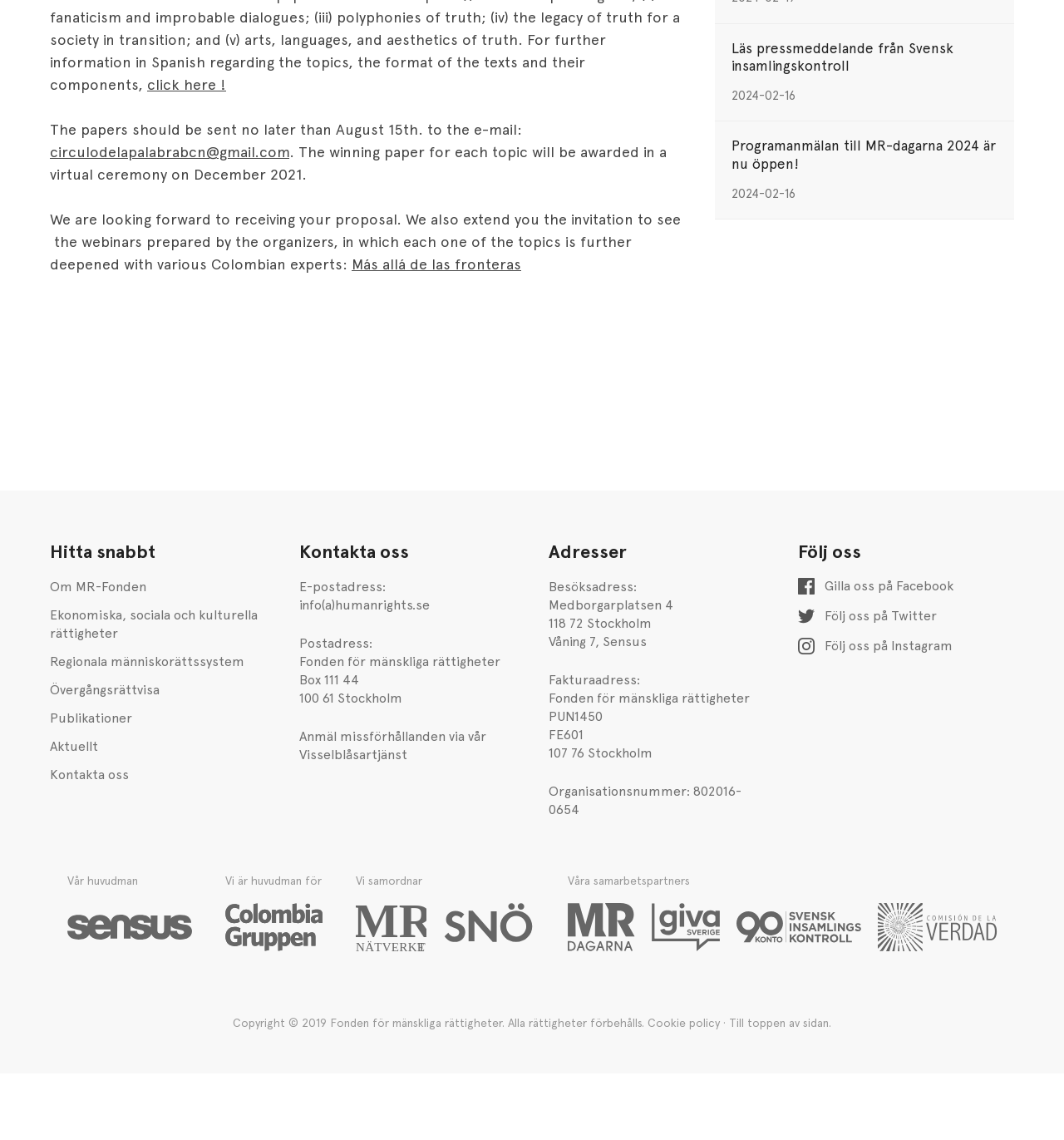Please specify the bounding box coordinates of the area that should be clicked to accomplish the following instruction: "click the link to send papers". The coordinates should consist of four float numbers between 0 and 1, i.e., [left, top, right, bottom].

[0.047, 0.106, 0.491, 0.121]